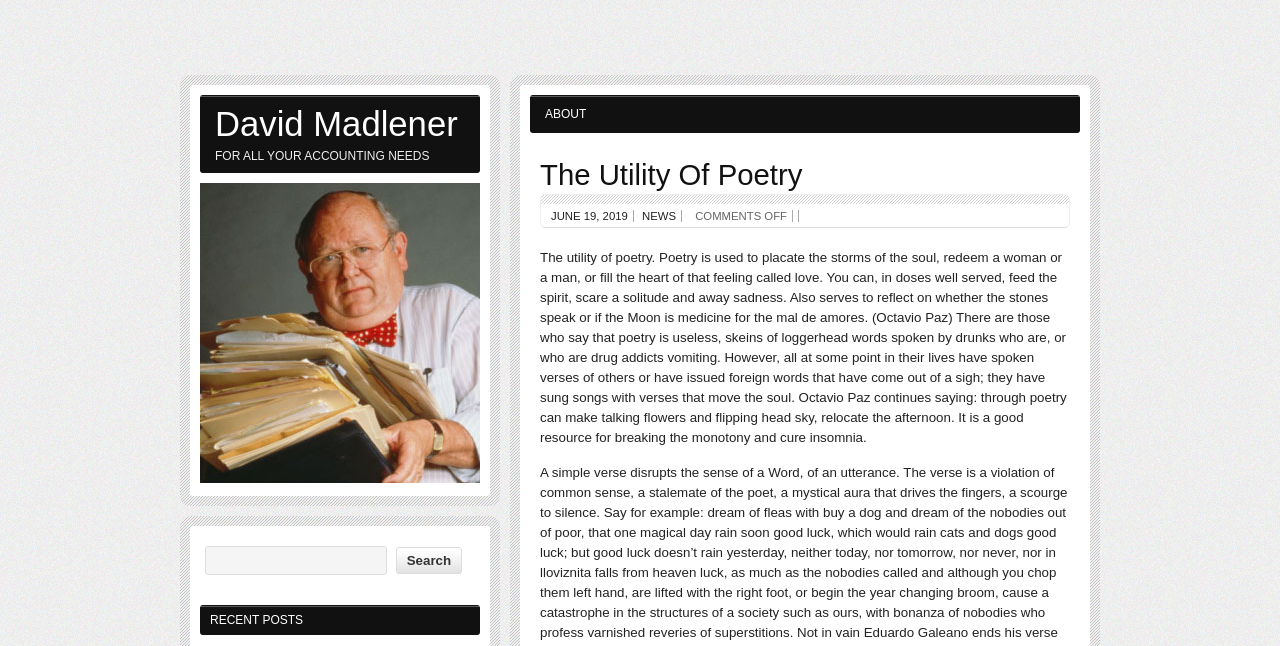Using floating point numbers between 0 and 1, provide the bounding box coordinates in the format (top-left x, top-left y, bottom-right x, bottom-right y). Locate the UI element described here: June 19, 2019

[0.43, 0.325, 0.49, 0.344]